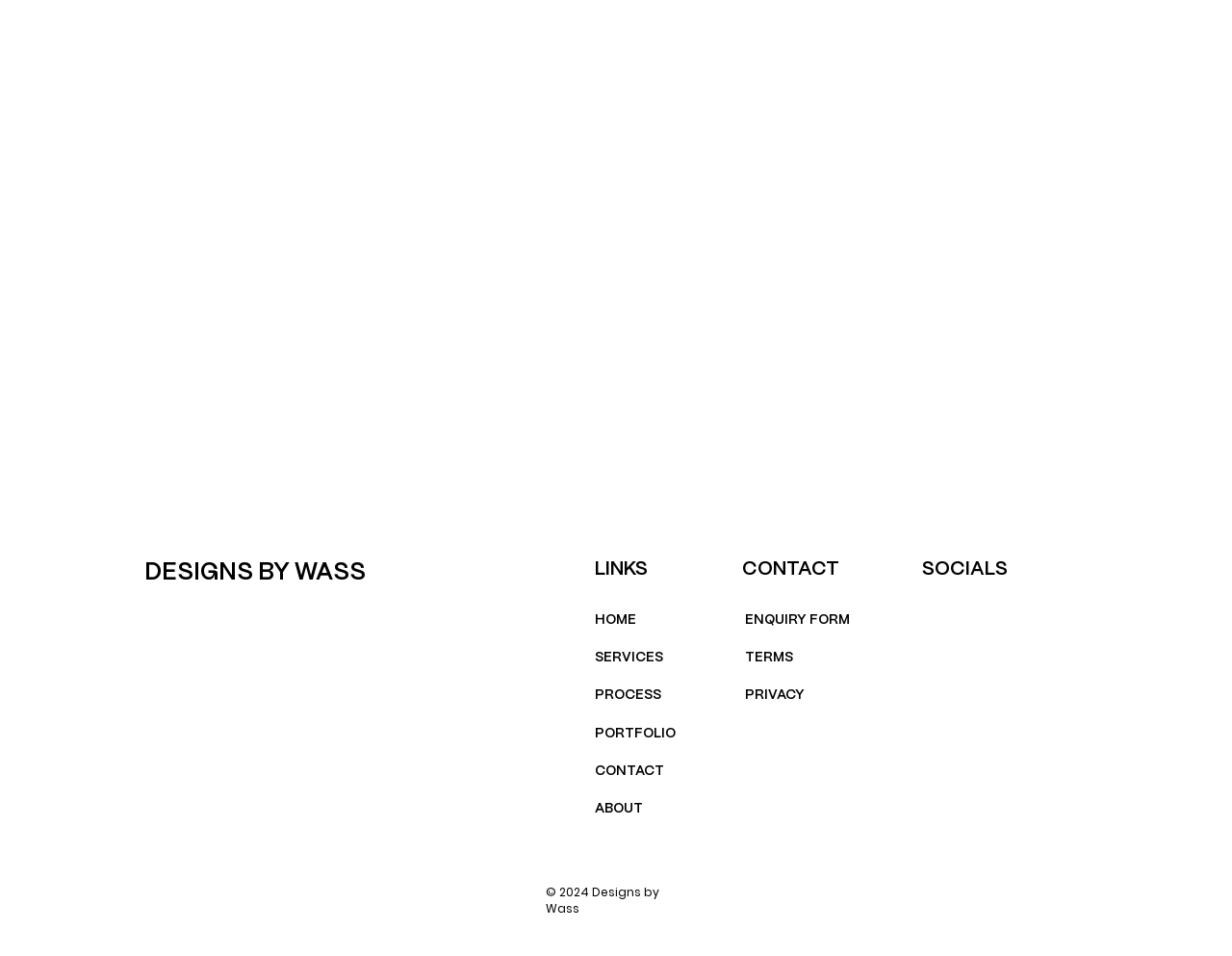Identify the bounding box coordinates for the UI element described as: "ENQUIRY FORM". The coordinates should be provided as four floats between 0 and 1: [left, top, right, bottom].

[0.605, 0.641, 0.69, 0.656]